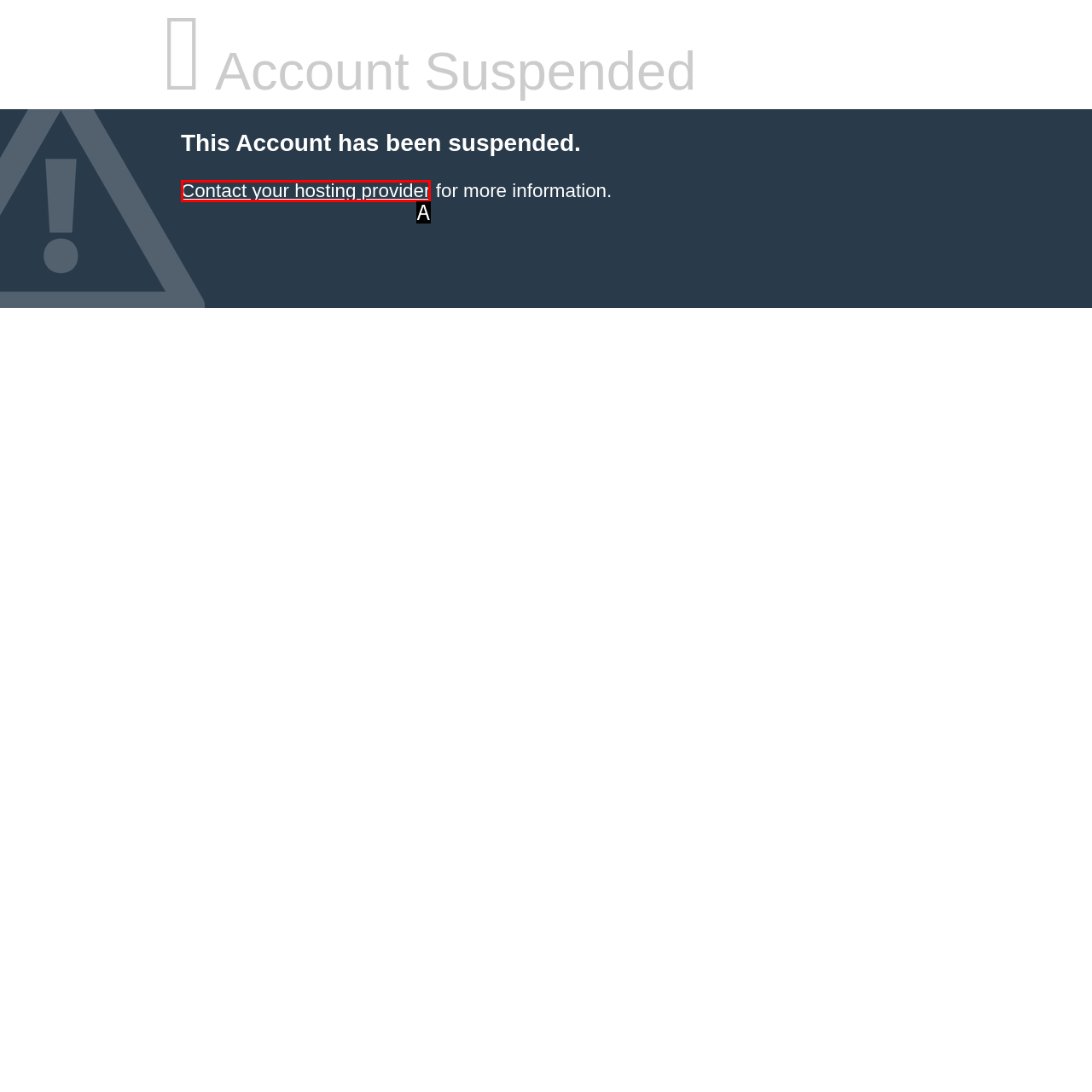Identify the HTML element that best matches the description: Contact us. Provide your answer by selecting the corresponding letter from the given options.

None